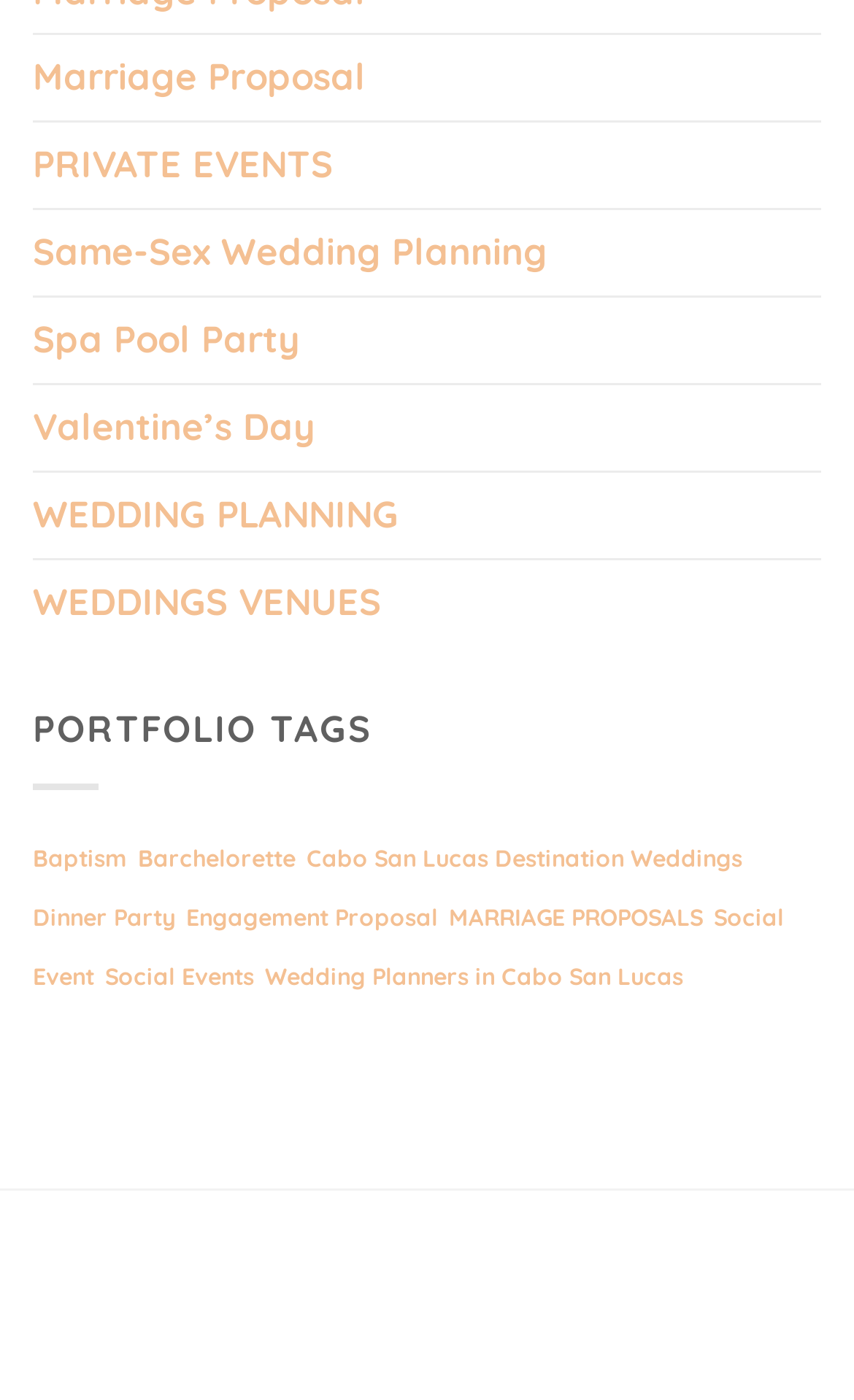Identify the coordinates of the bounding box for the element described below: "Spa Pool Party". Return the coordinates as four float numbers between 0 and 1: [left, top, right, bottom].

[0.038, 0.213, 0.351, 0.273]